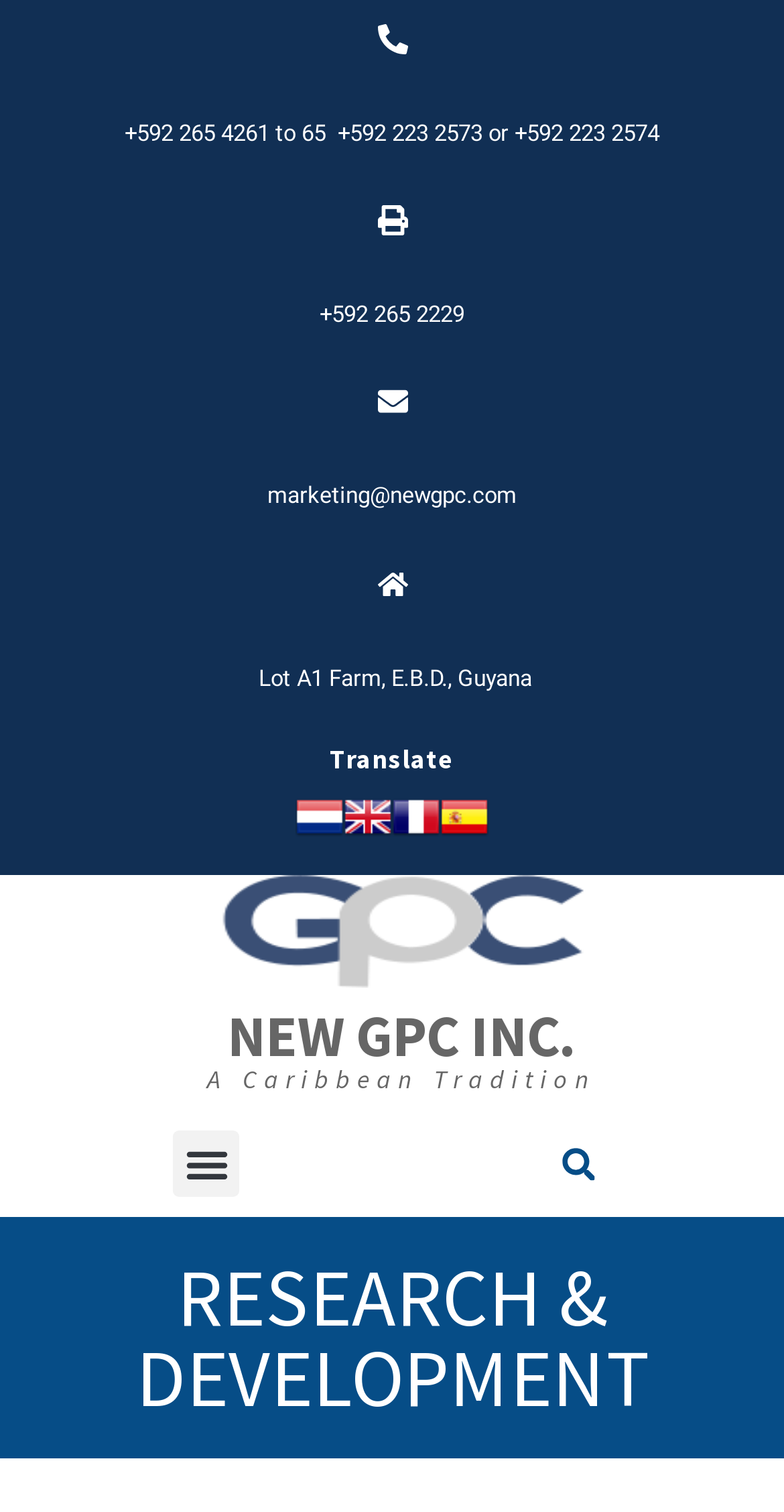Please locate the bounding box coordinates of the region I need to click to follow this instruction: "Check the Event Calendar".

None